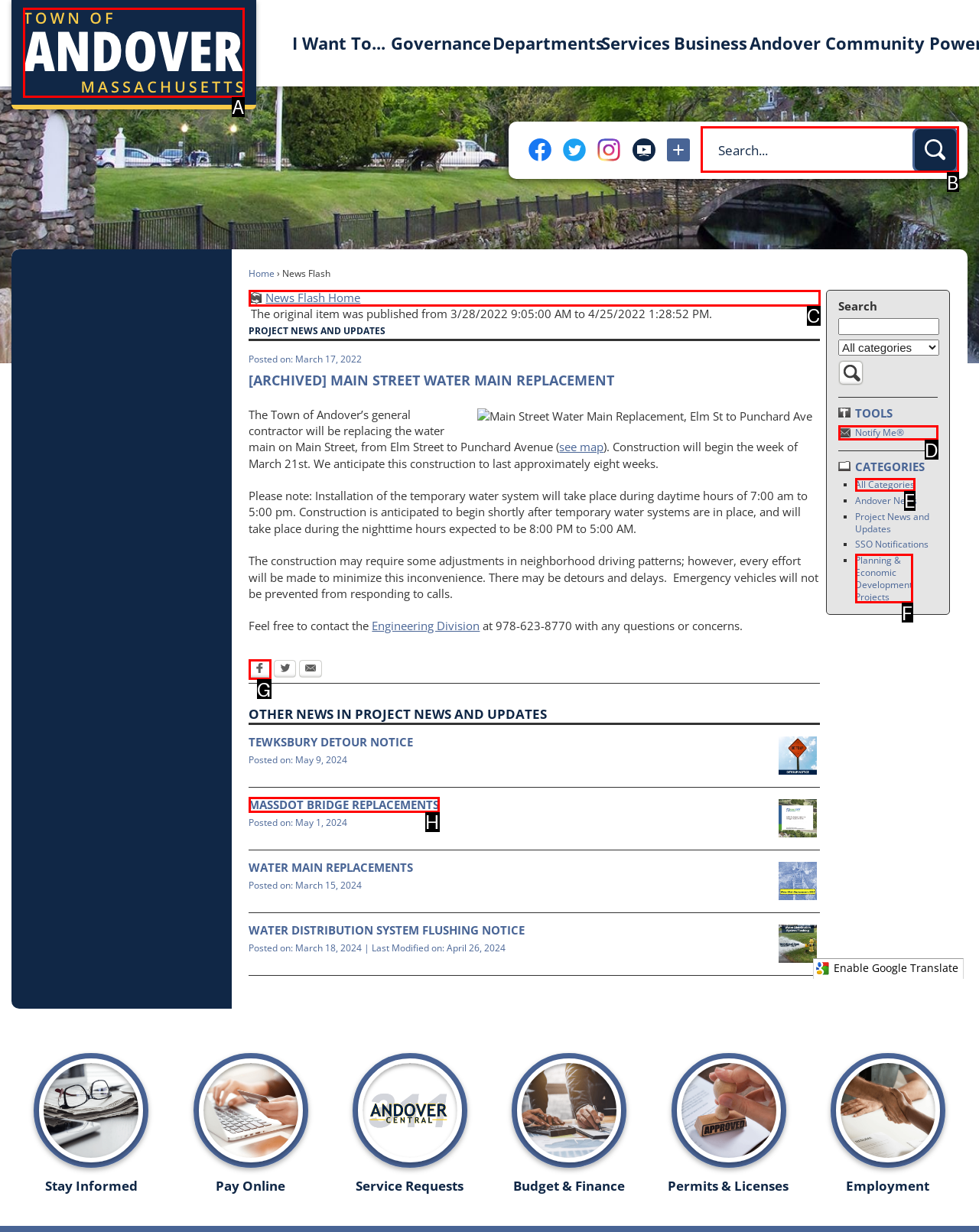Select the HTML element that should be clicked to accomplish the task: Search for site content Reply with the corresponding letter of the option.

B